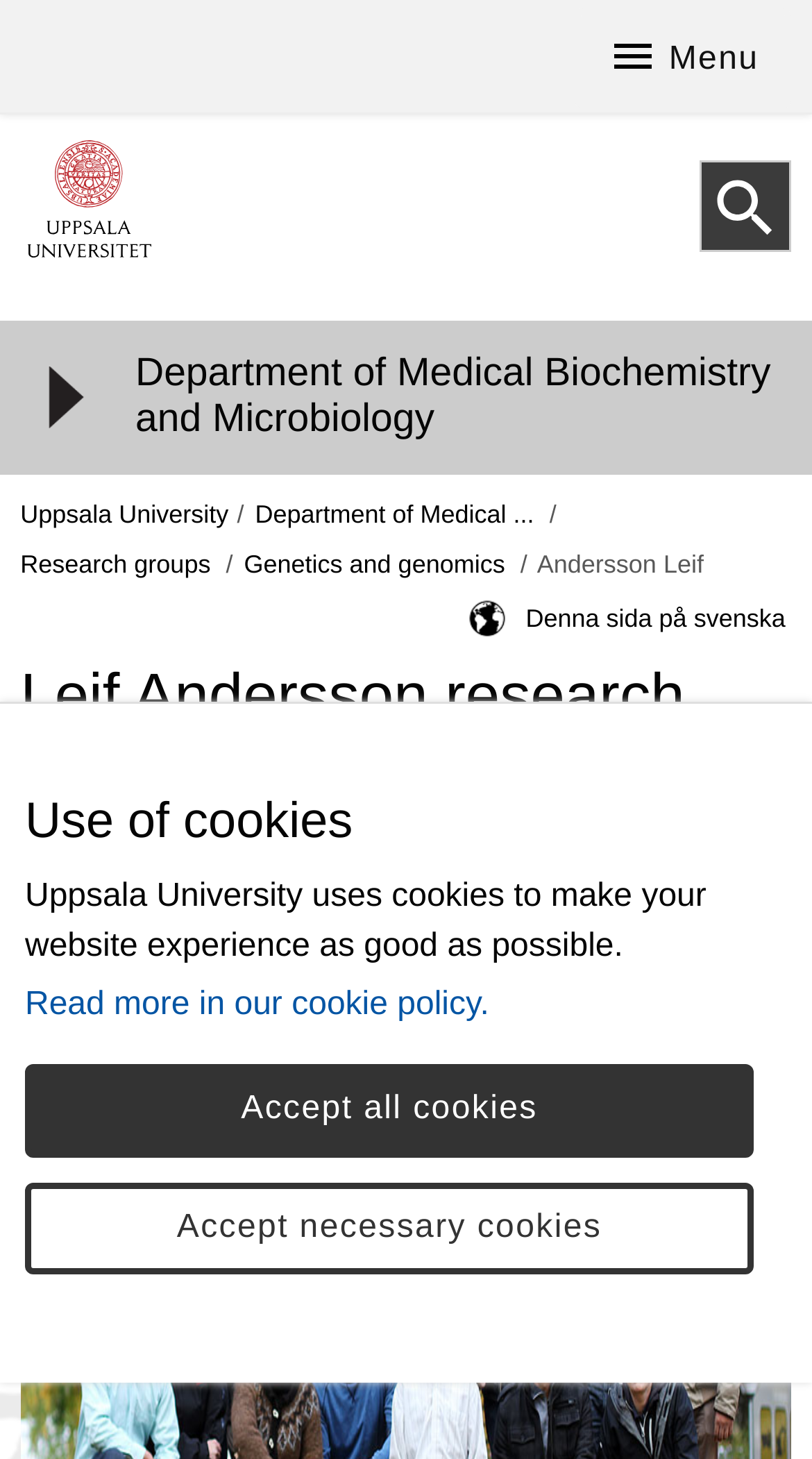What is the text of the search button?
Please answer the question with as much detail as possible using the screenshot.

I found the answer by looking at the button element with the text 'Search' which is located at [0.862, 0.11, 0.975, 0.173] and is a part of the search element.